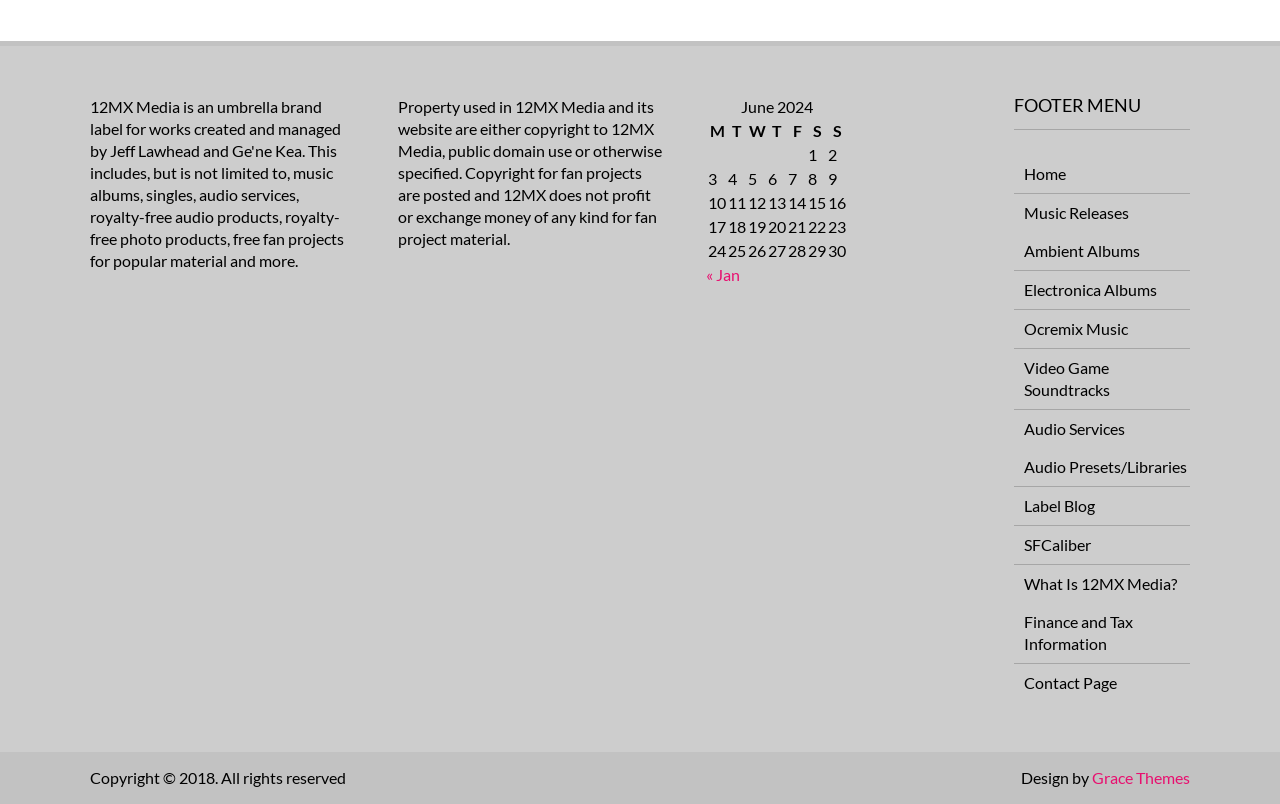How many columns are in the table?
Observe the image and answer the question with a one-word or short phrase response.

7